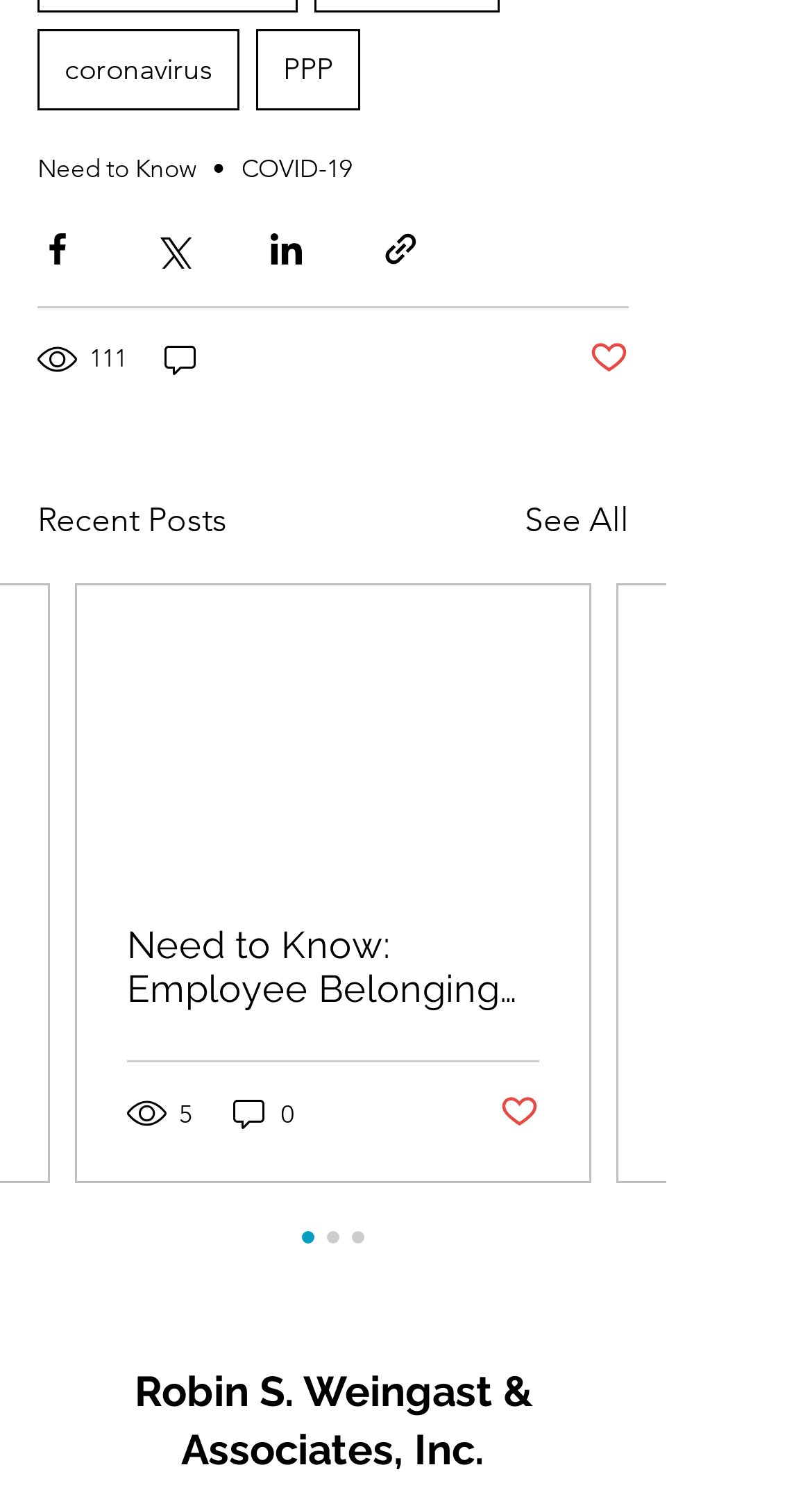Given the description Need to Know, predict the bounding box coordinates of the UI element. Ensure the coordinates are in the format (top-left x, top-left y, bottom-right x, bottom-right y) and all values are between 0 and 1.

[0.046, 0.102, 0.241, 0.123]